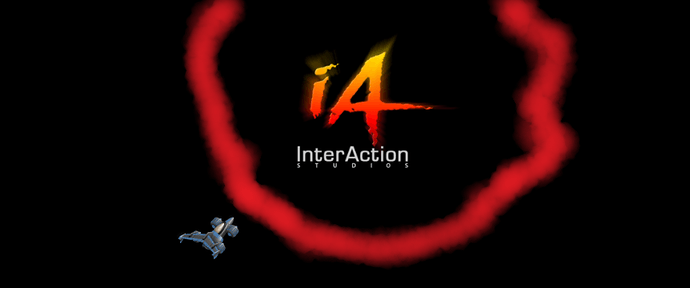Respond to the following question with a brief word or phrase:
What is the color of the aura surrounding the logo?

red